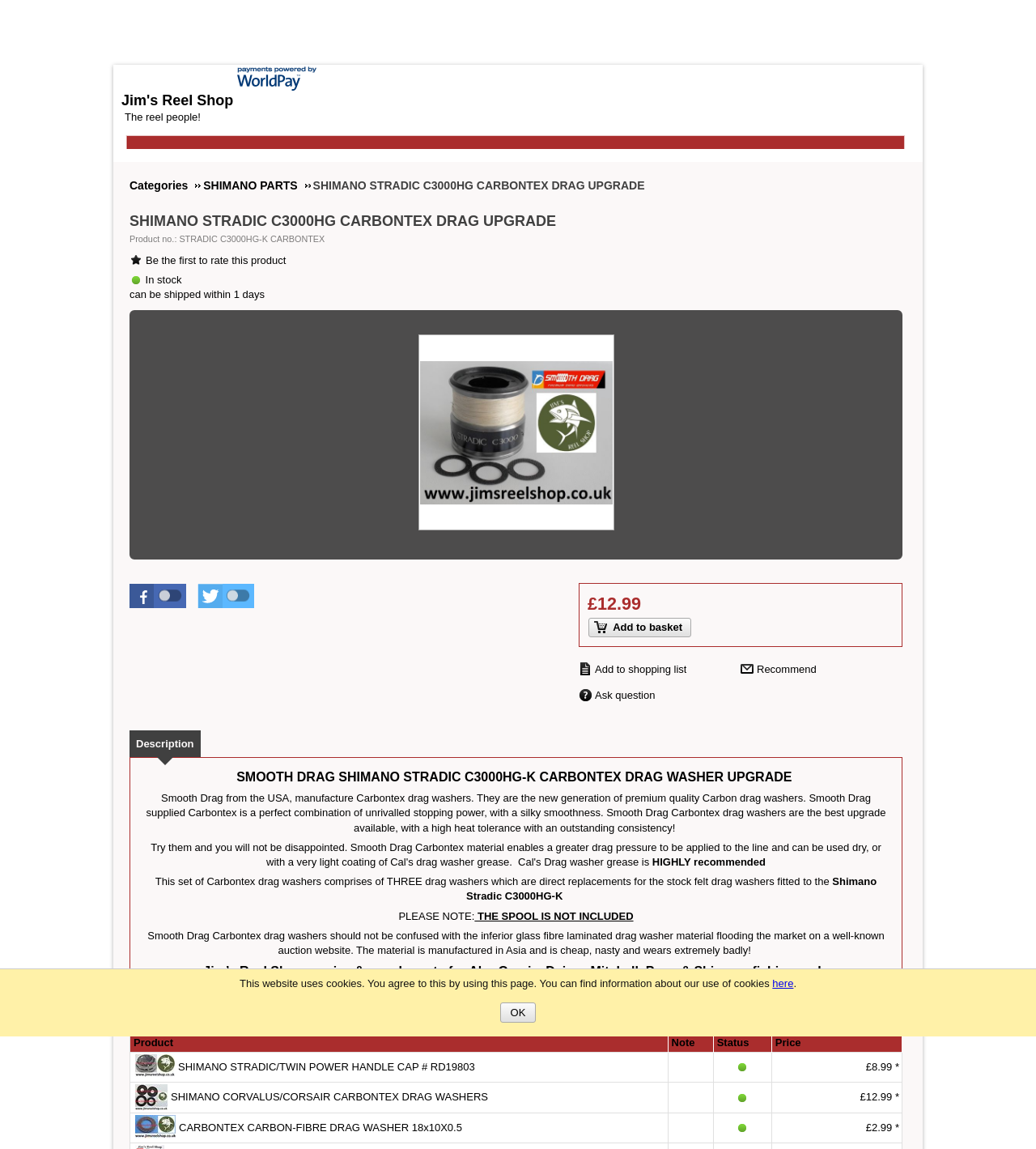Respond to the following question with a brief word or phrase:
Can the SHIMANO STRADIC C3000HG-K CARBONTEX DRAG UPGRADE be shipped within 1 day?

Yes